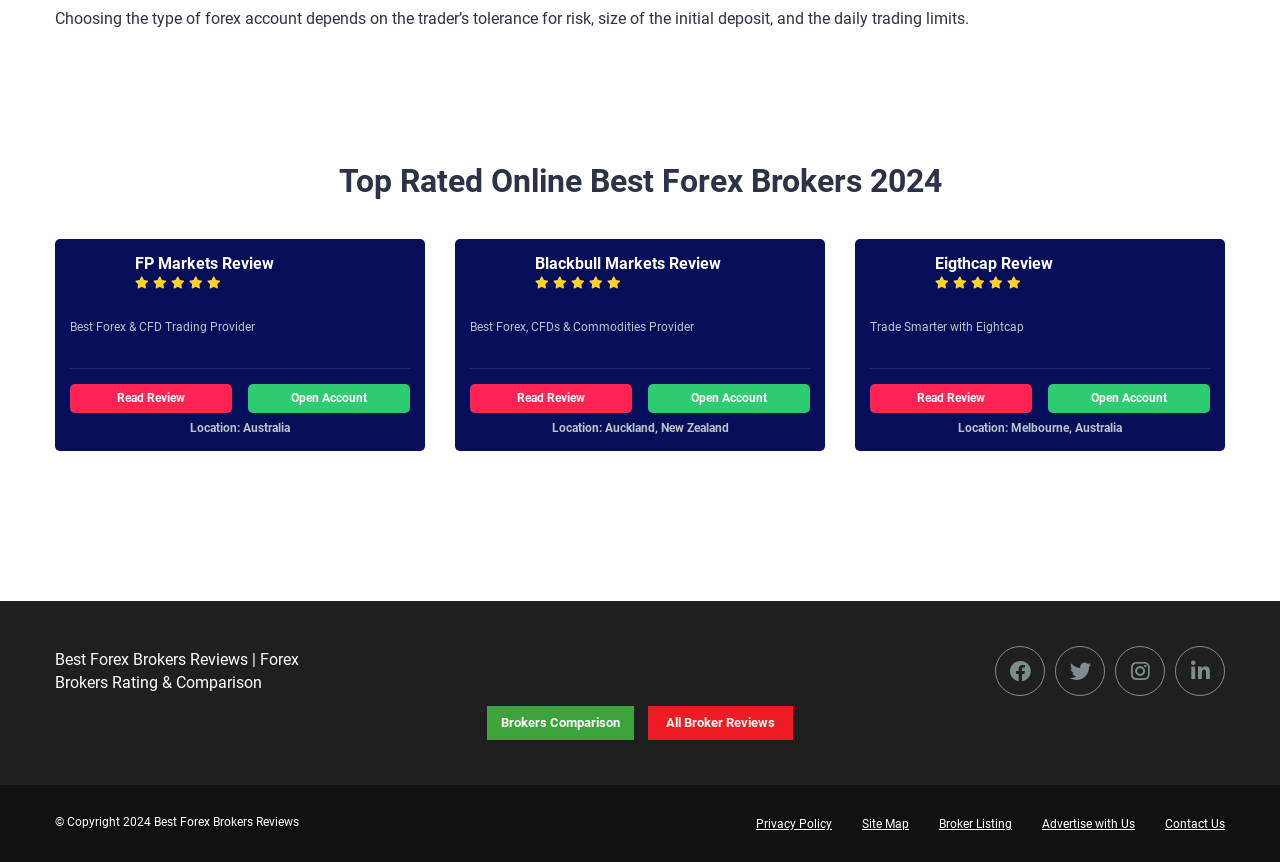Please locate the bounding box coordinates of the element that needs to be clicked to achieve the following instruction: "Check the privacy policy". The coordinates should be four float numbers between 0 and 1, i.e., [left, top, right, bottom].

[0.591, 0.948, 0.65, 0.964]